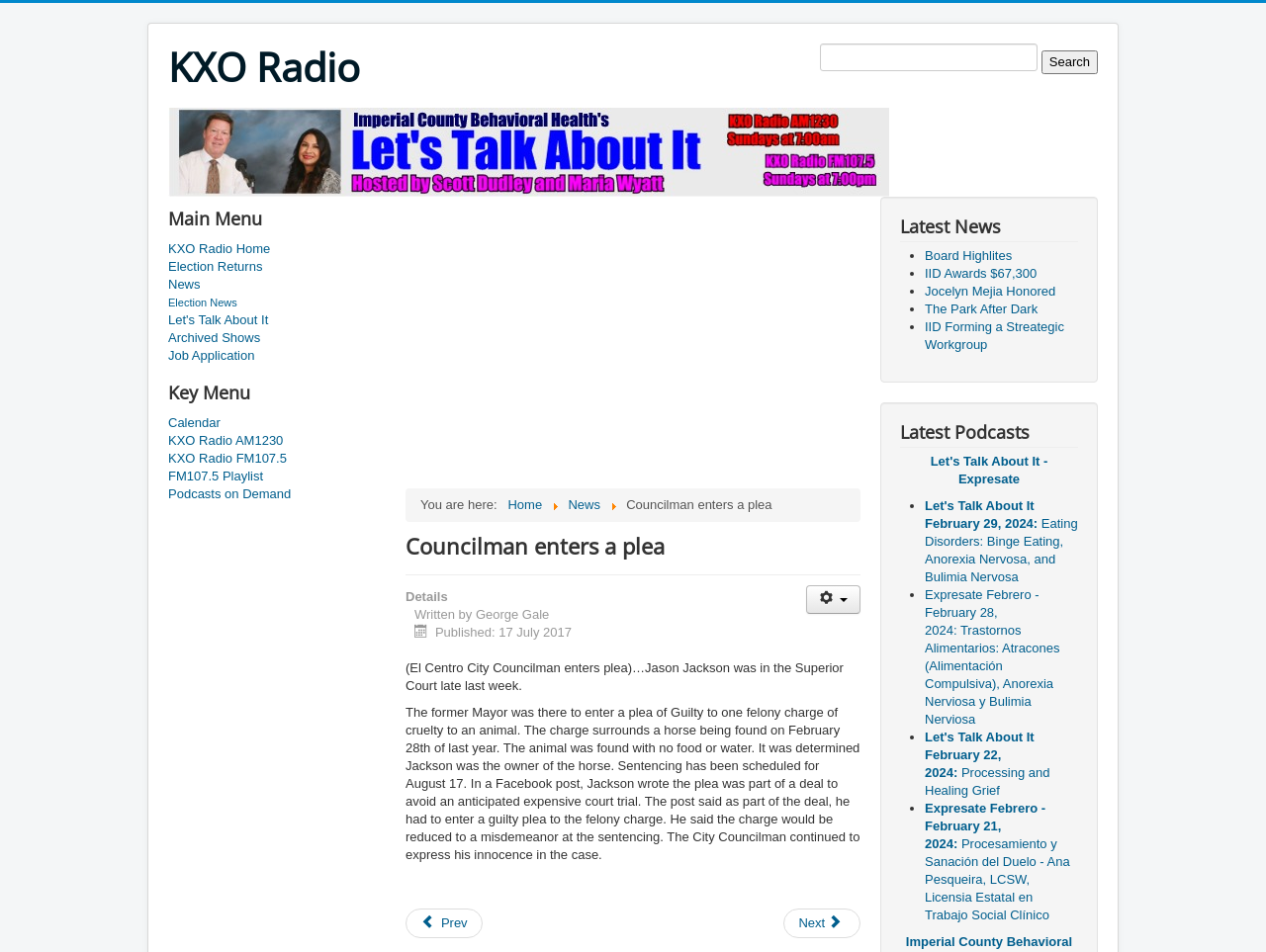Please determine the bounding box coordinates of the element to click in order to execute the following instruction: "Listen to the podcast 'Let's Talk About It - Expresate'". The coordinates should be four float numbers between 0 and 1, specified as [left, top, right, bottom].

[0.735, 0.477, 0.828, 0.511]